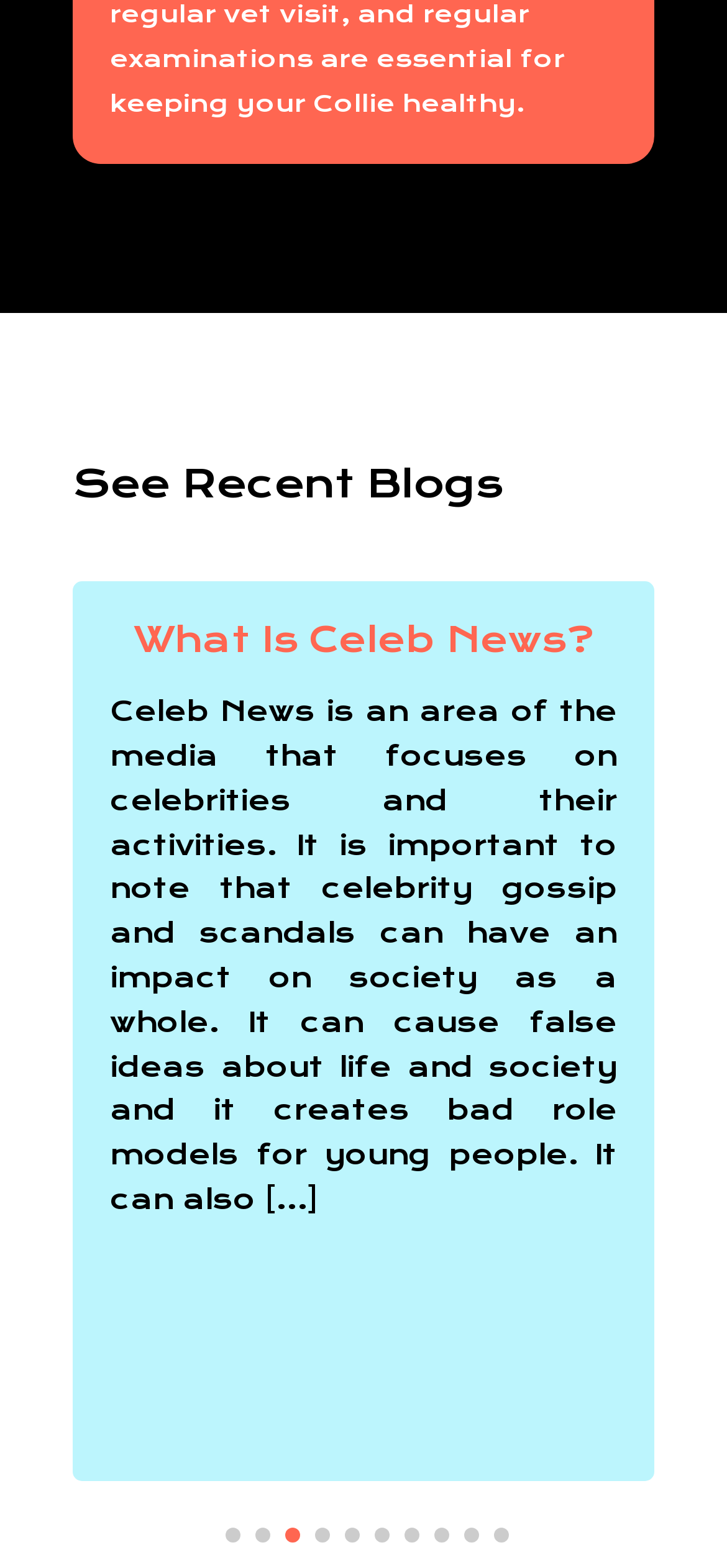Look at the image and answer the question in detail:
What is the purpose of choosing an AI writer?

According to the text, 'Choosing an AI writer that works for your business can save you time and money in the long run.' This implies that the purpose of choosing an AI writer is to save time and money.